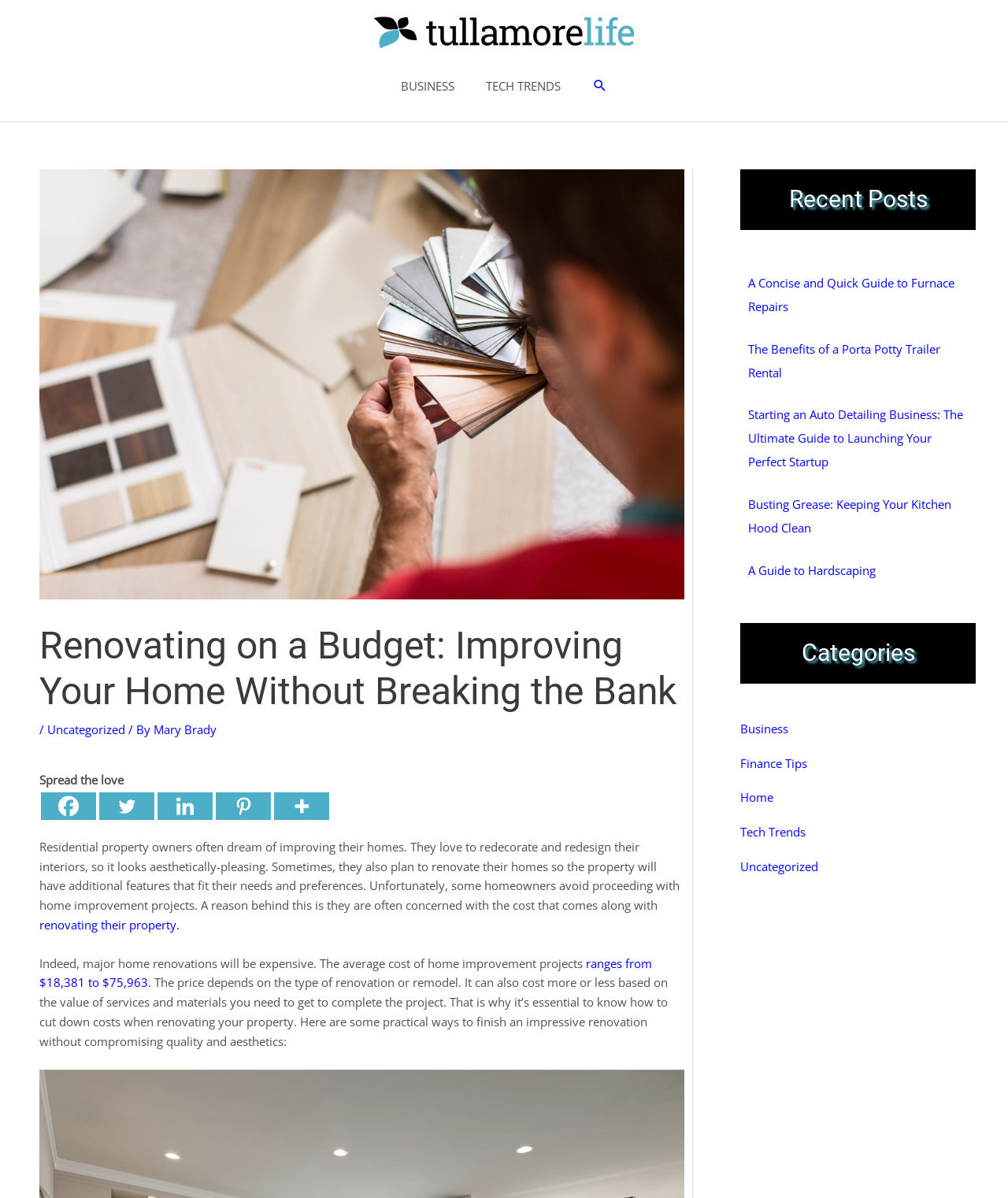Predict the bounding box coordinates of the area that should be clicked to accomplish the following instruction: "Search for something". The bounding box coordinates should consist of four float numbers between 0 and 1, i.e., [left, top, right, bottom].

[0.587, 0.065, 0.603, 0.078]